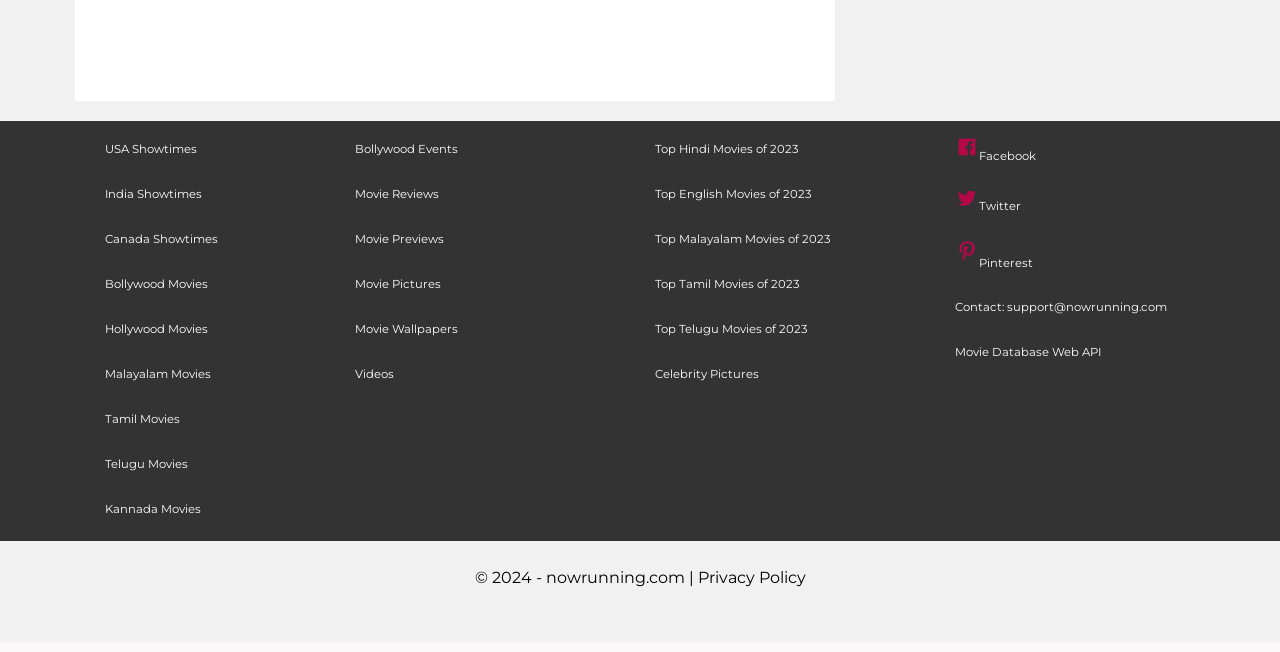Could you specify the bounding box coordinates for the clickable section to complete the following instruction: "Check Bollywood movie reviews"?

[0.277, 0.287, 0.343, 0.308]